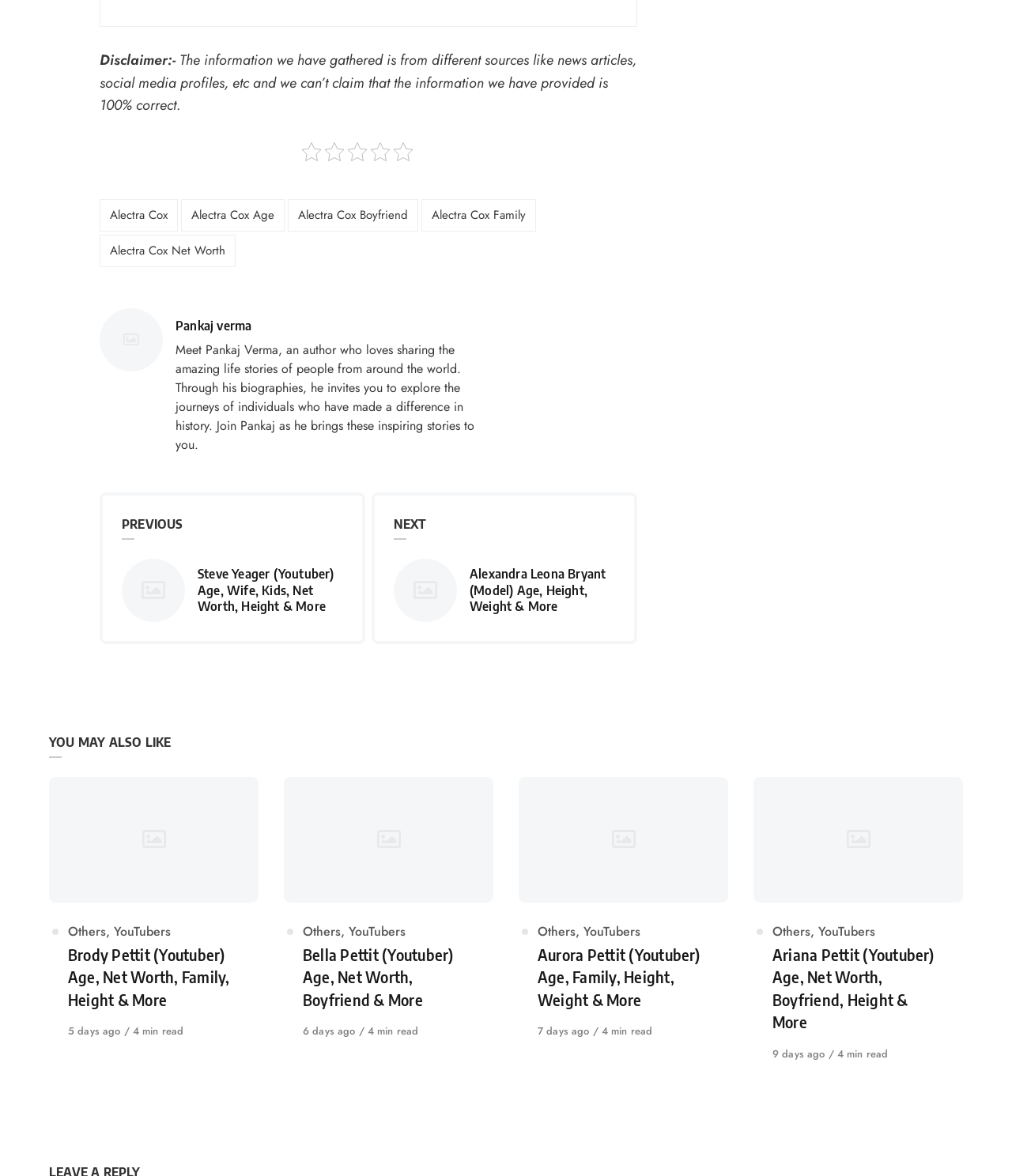Find the bounding box coordinates for the area that must be clicked to perform this action: "View Steve Yeager's wiki".

[0.12, 0.475, 0.339, 0.529]